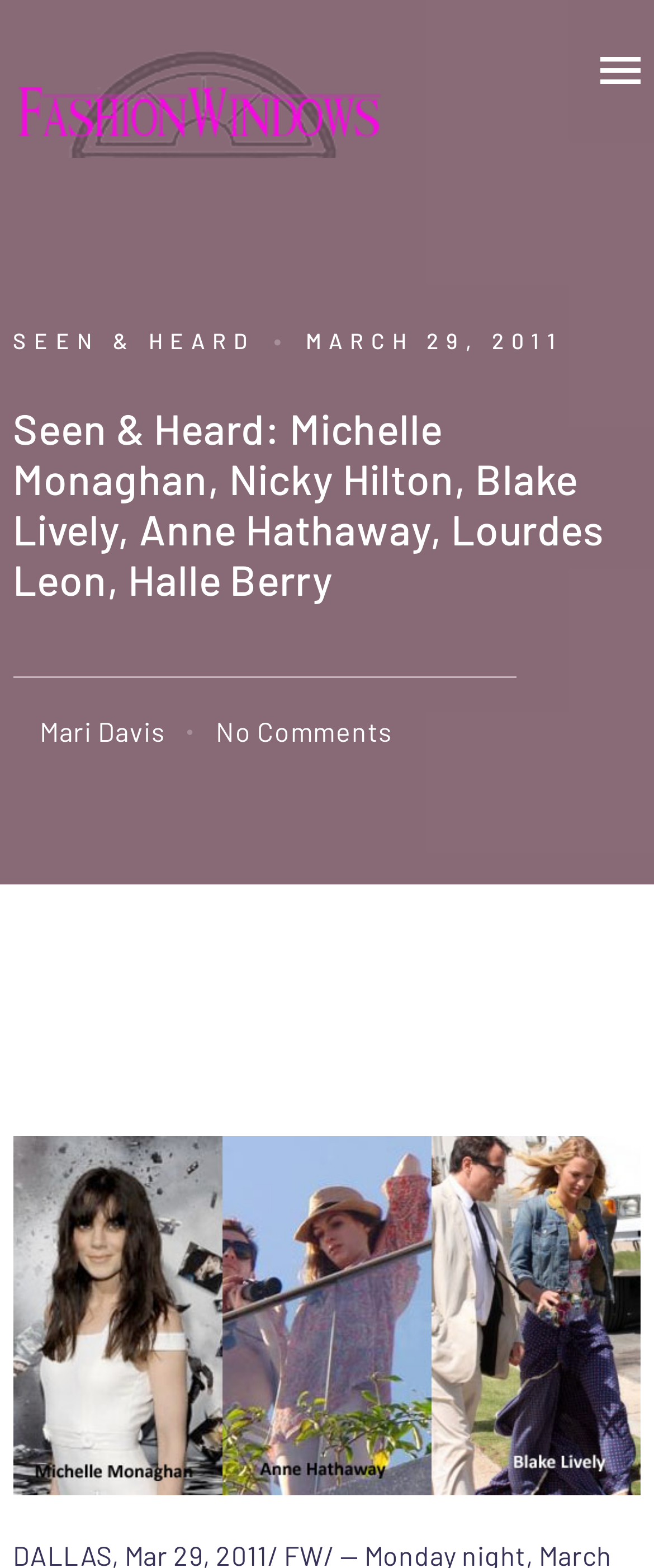Answer briefly with one word or phrase:
What is the name of the actress mentioned?

Michelle Monaghan